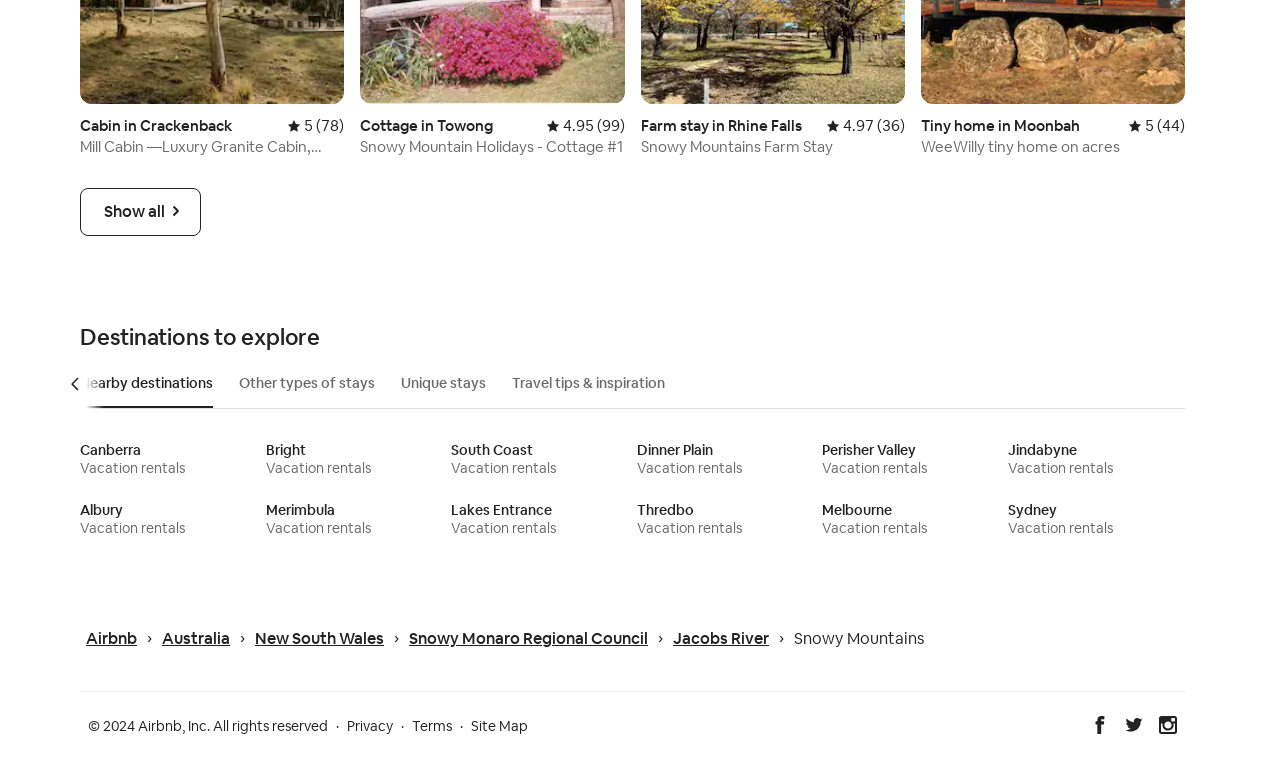What social media platforms are linked on this webpage?
Please provide a single word or phrase as your answer based on the screenshot.

Facebook, Twitter, Instagram